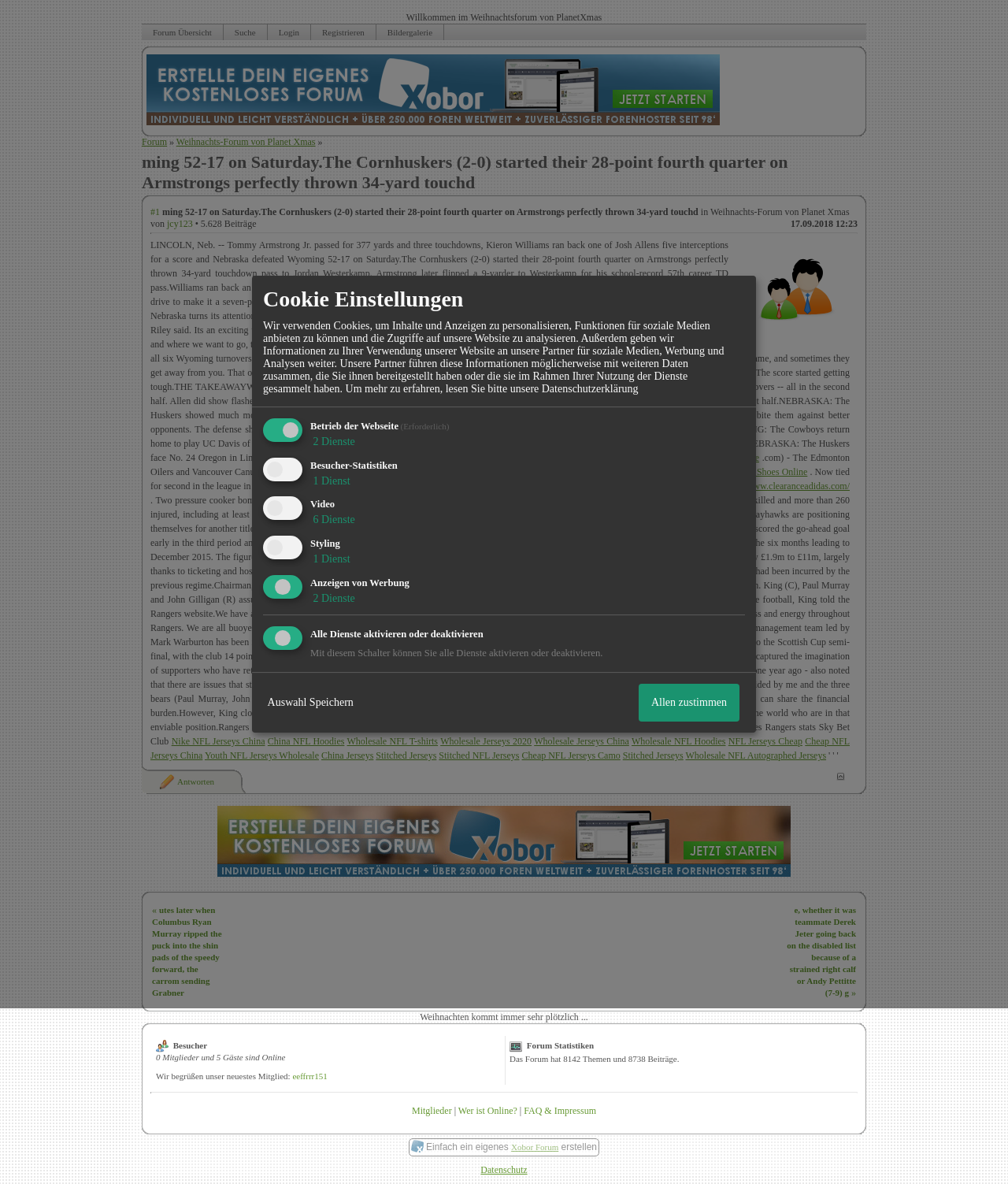What is the position of the link 'Erstelle dein eigenes Forum mit Xobor'?
Look at the webpage screenshot and answer the question with a detailed explanation.

The link 'Erstelle dein eigenes Forum mit Xobor' is located at the top-right section of the webpage, above the forum navigation menu.